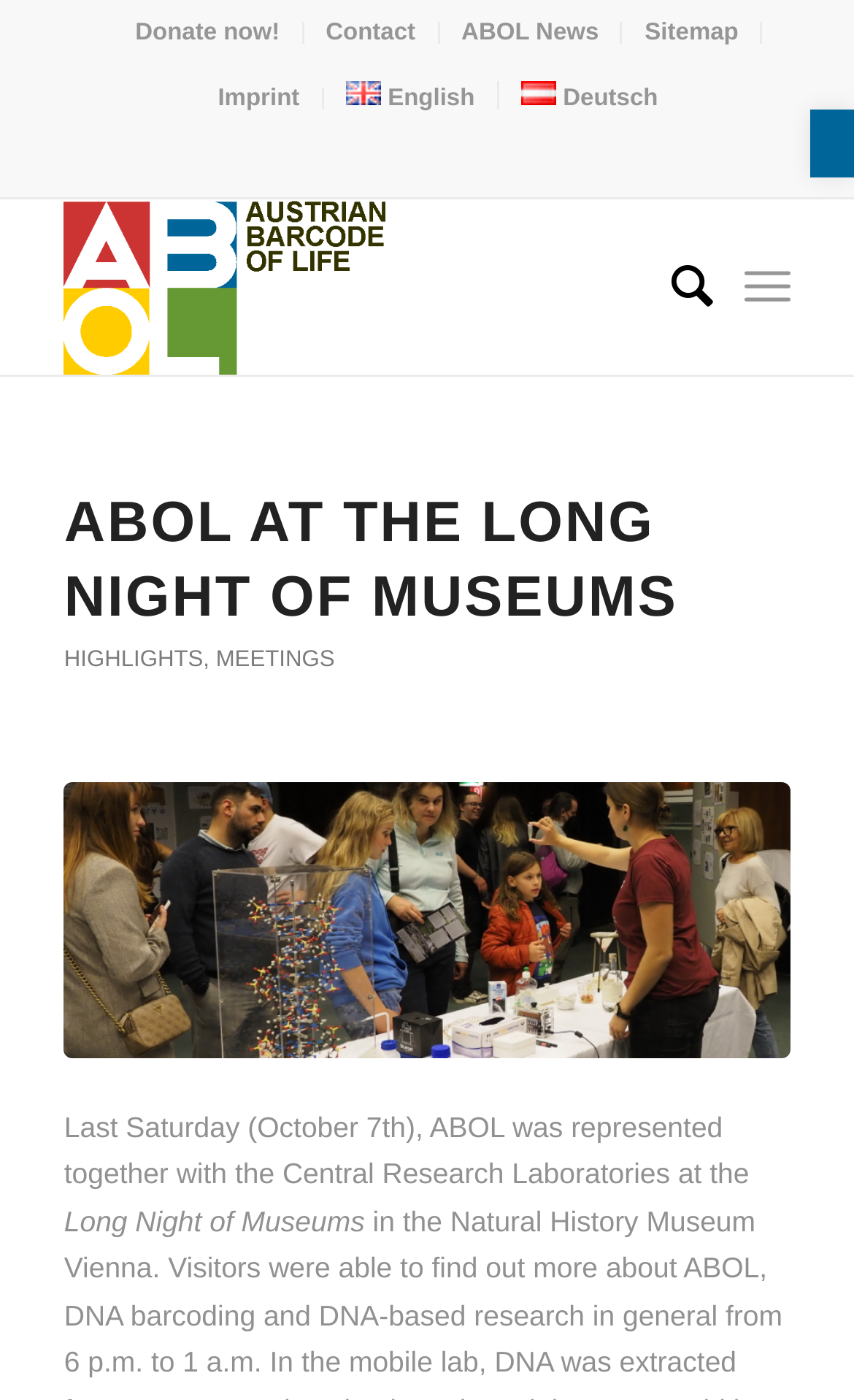Please extract the webpage's main title and generate its text content.

ABOL AT THE LONG NIGHT OF MUSEUMS